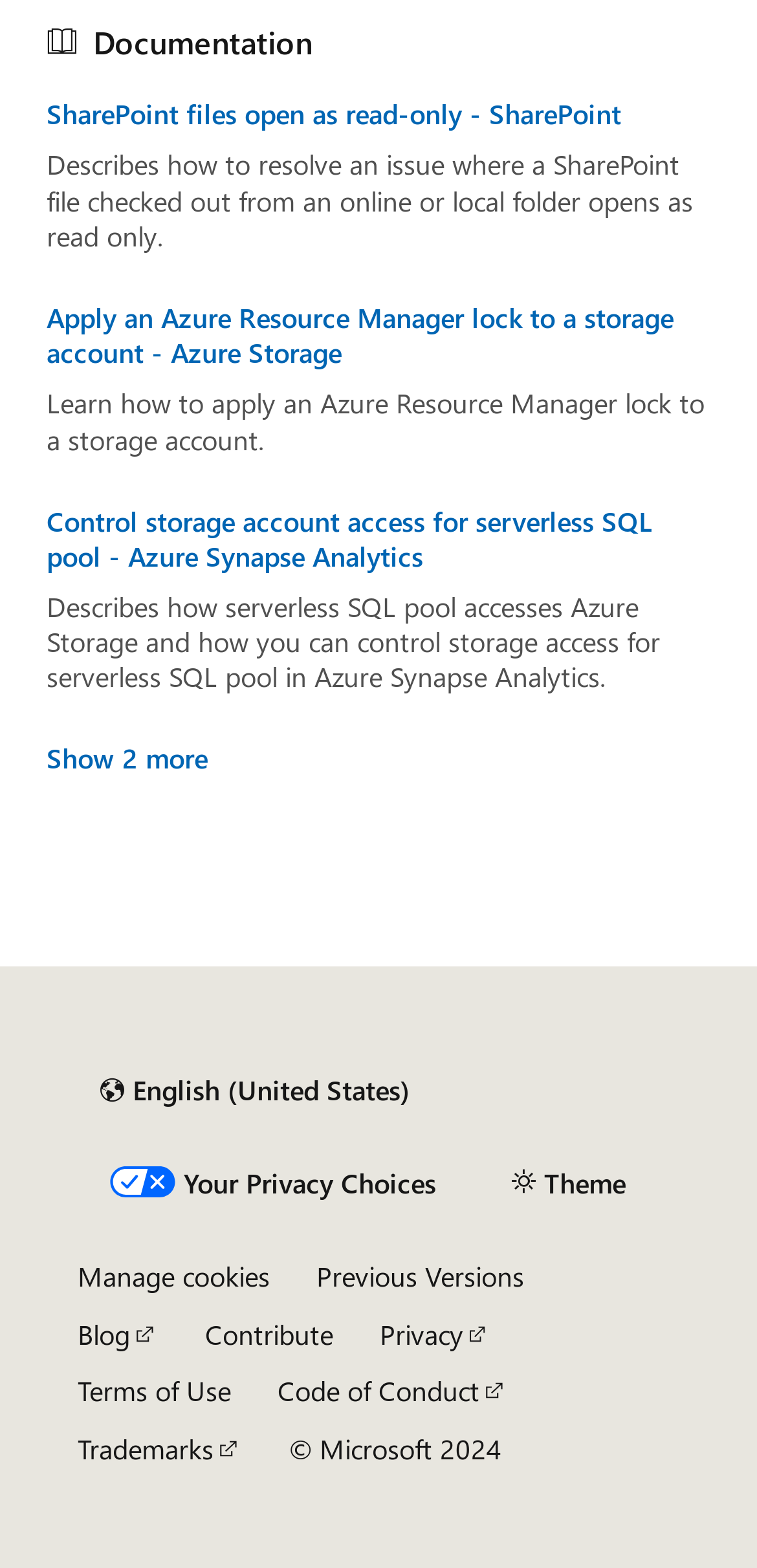Locate the bounding box coordinates of the segment that needs to be clicked to meet this instruction: "Check the medically necessary services".

None